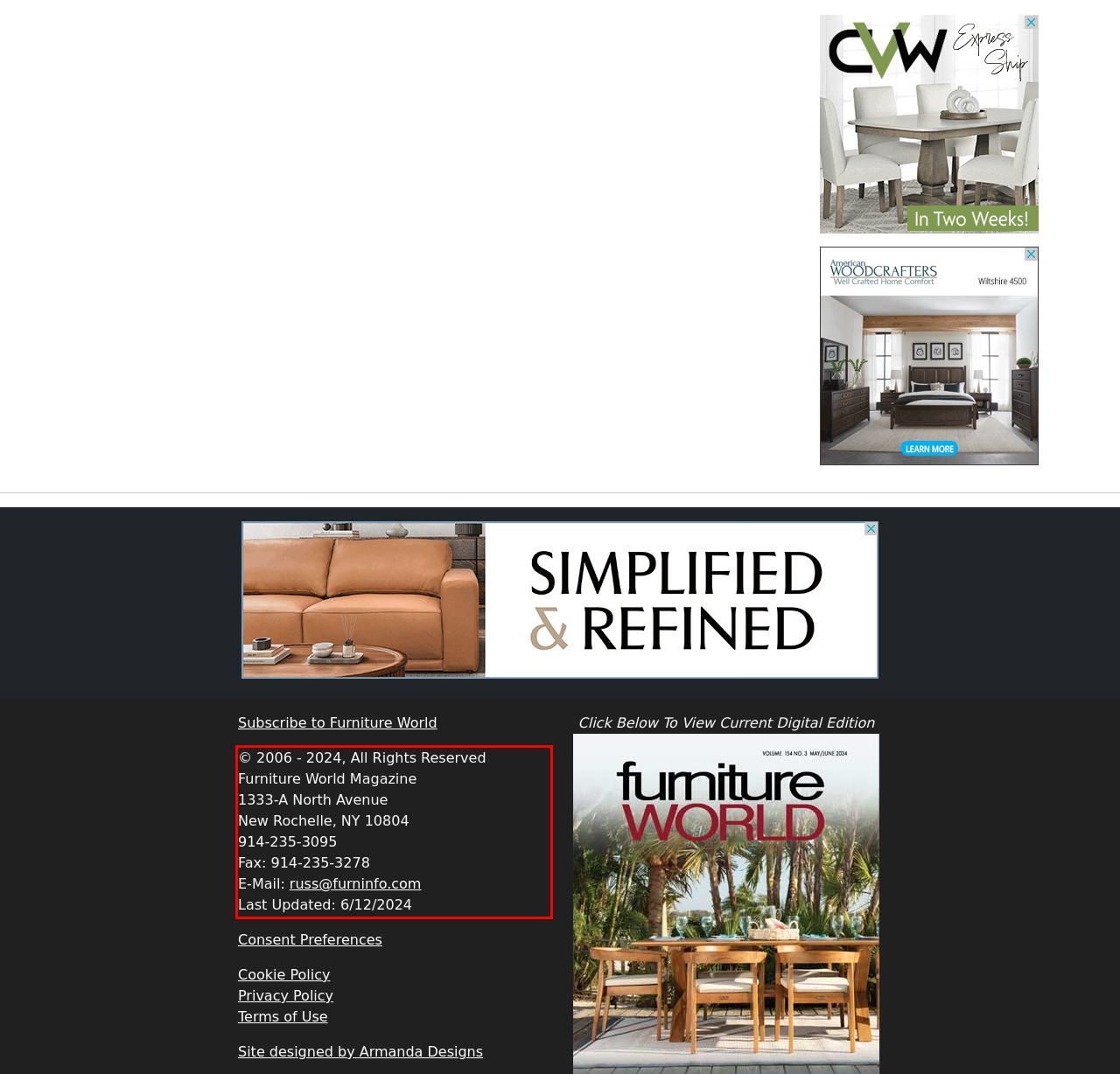Please extract the text content within the red bounding box on the webpage screenshot using OCR.

© 2006 - 2024, All Rights Reserved Furniture World Magazine 1333-A North Avenue New Rochelle, NY 10804 914-235-3095 Fax: 914-235-3278 E-Mail: russ@furninfo.com Last Updated: 6/12/2024